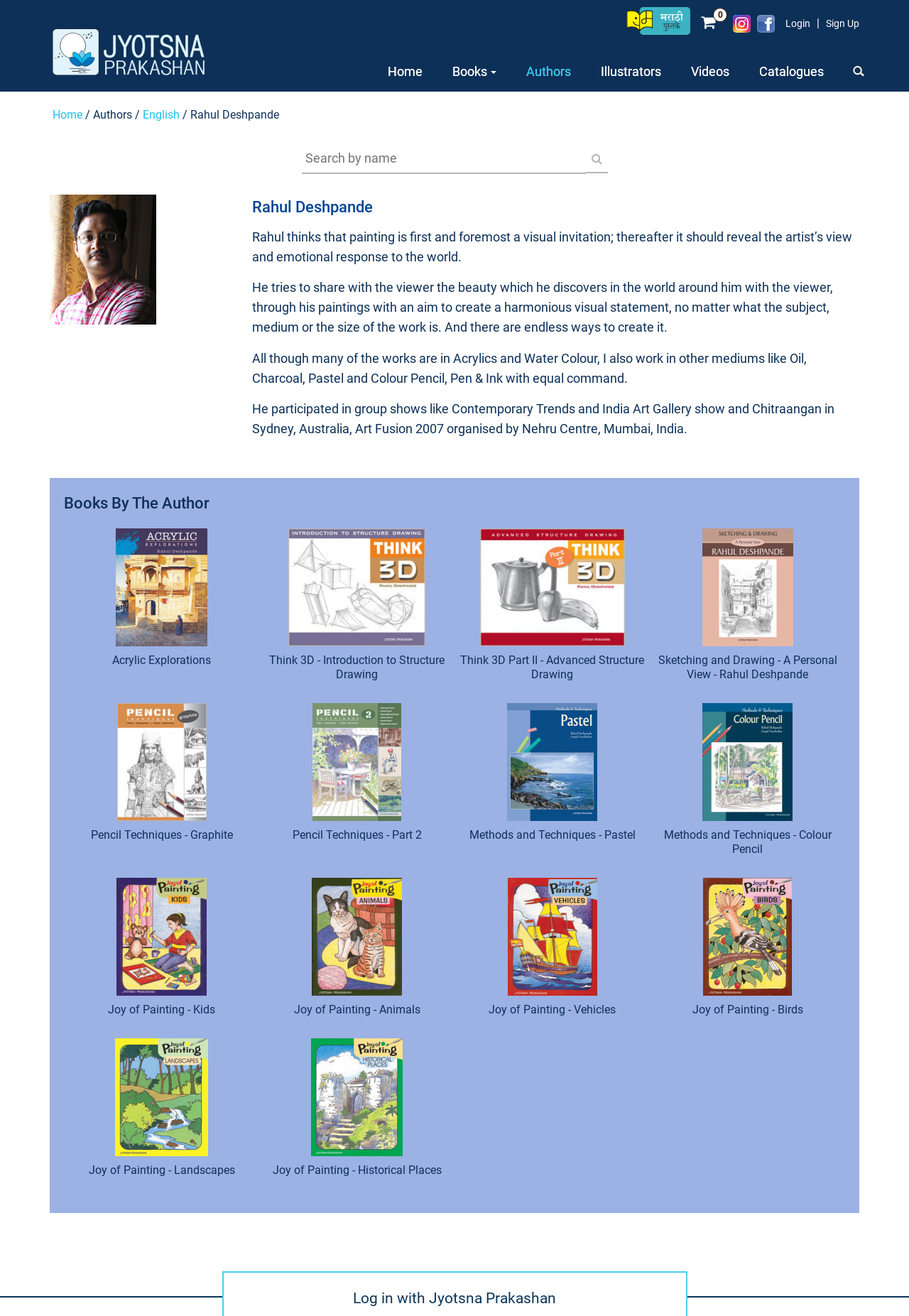Please specify the bounding box coordinates of the clickable section necessary to execute the following command: "Click on the 'Login' link".

[0.864, 0.013, 0.891, 0.023]